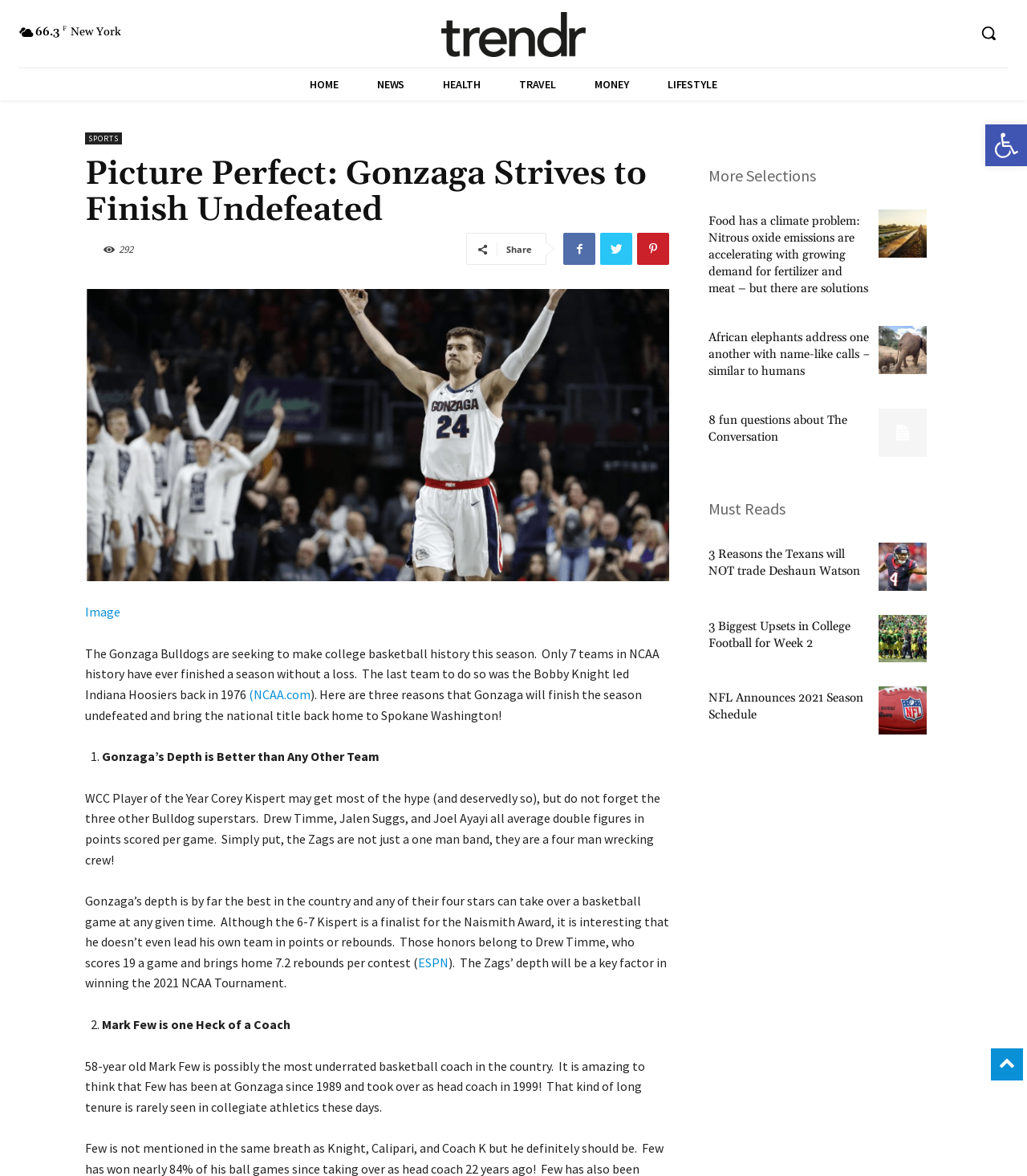Specify the bounding box coordinates (top-left x, top-left y, bottom-right x, bottom-right y) of the UI element in the screenshot that matches this description: Open toolbar Accessibility Tools

[0.959, 0.106, 1.0, 0.141]